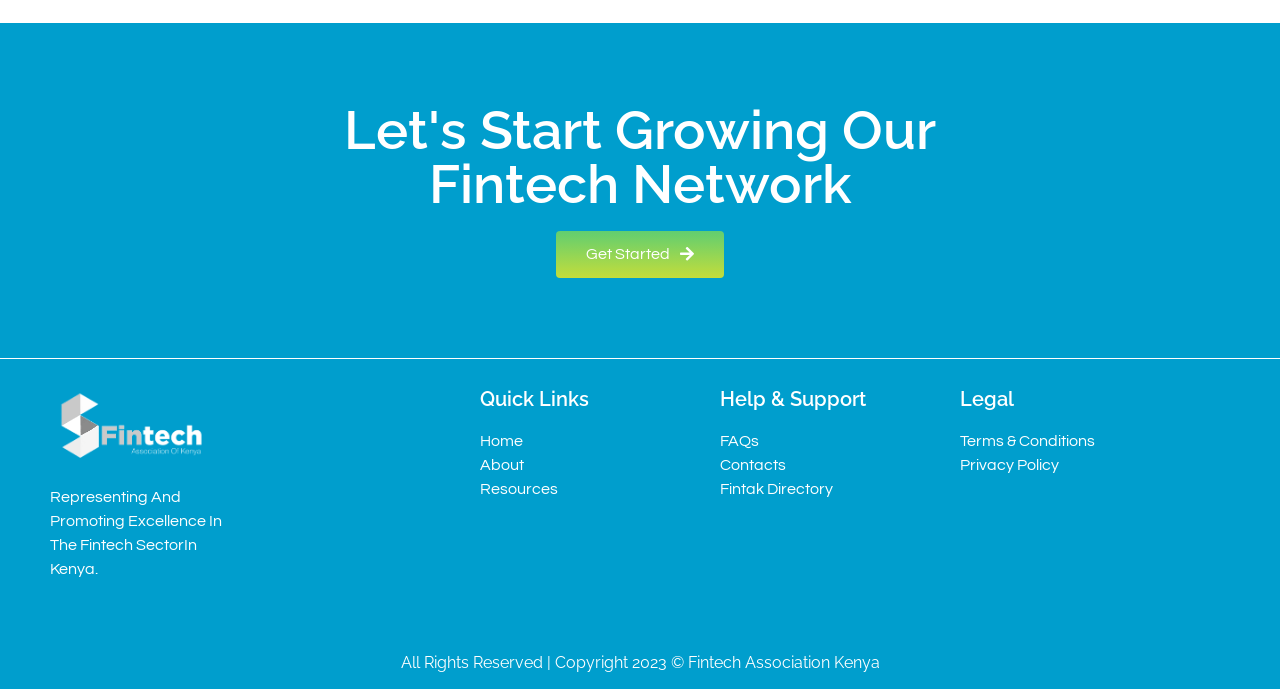Could you highlight the region that needs to be clicked to execute the instruction: "View Terms & Conditions"?

[0.75, 0.623, 0.922, 0.658]